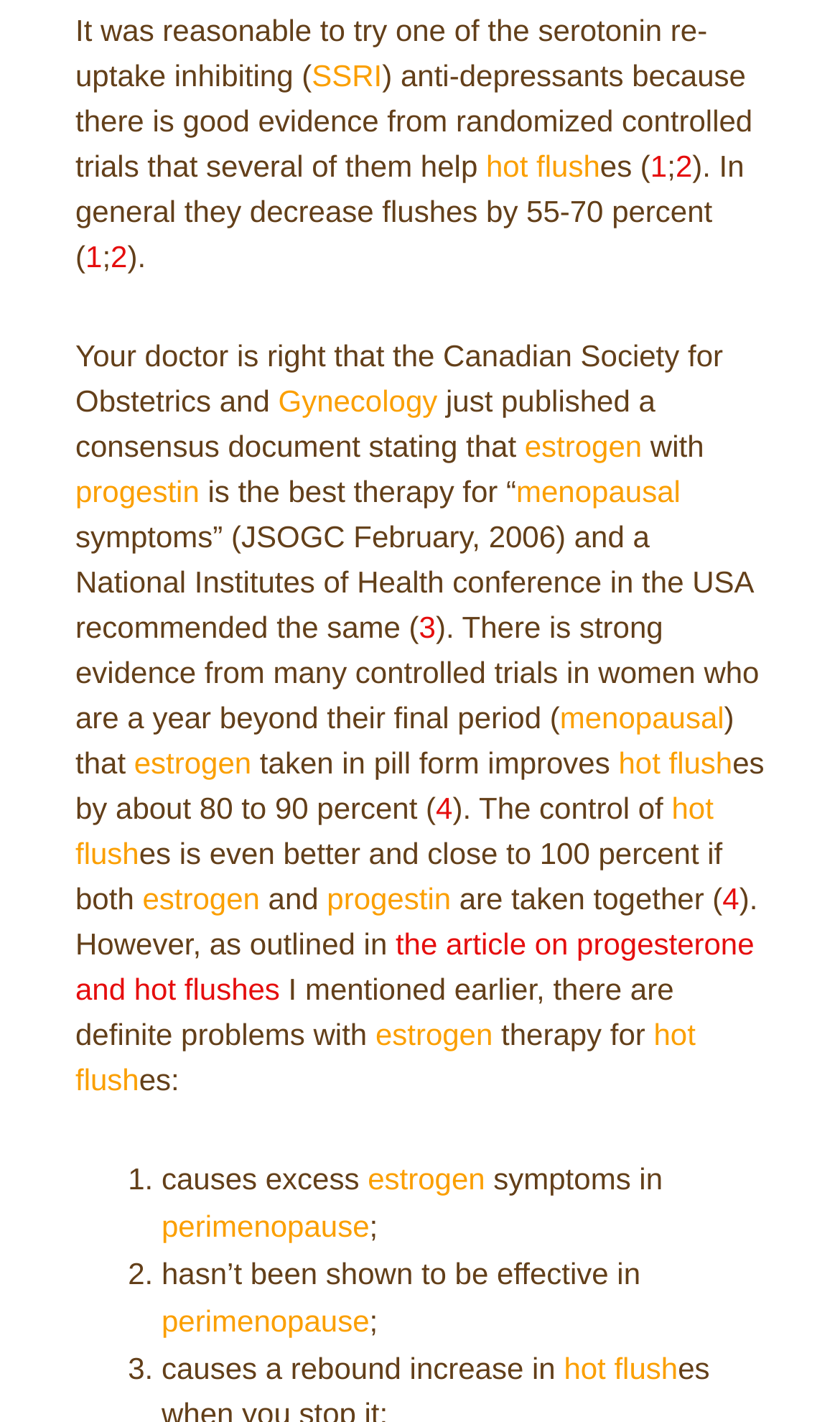Please find the bounding box coordinates of the element's region to be clicked to carry out this instruction: "view the information about estrogen".

[0.625, 0.302, 0.764, 0.326]